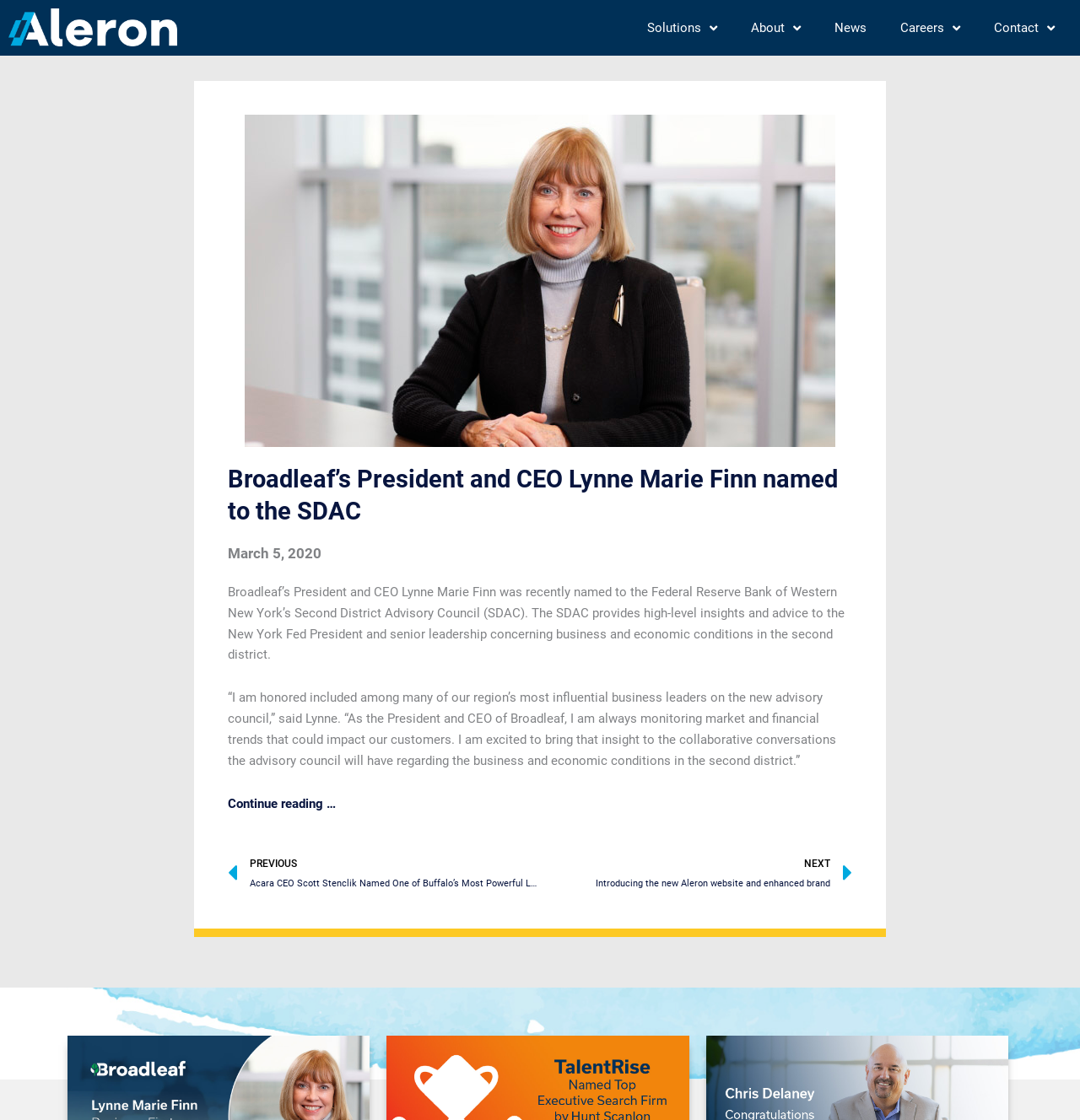Who is the President and CEO of Broadleaf?
Using the image, respond with a single word or phrase.

Lynne Marie Finn